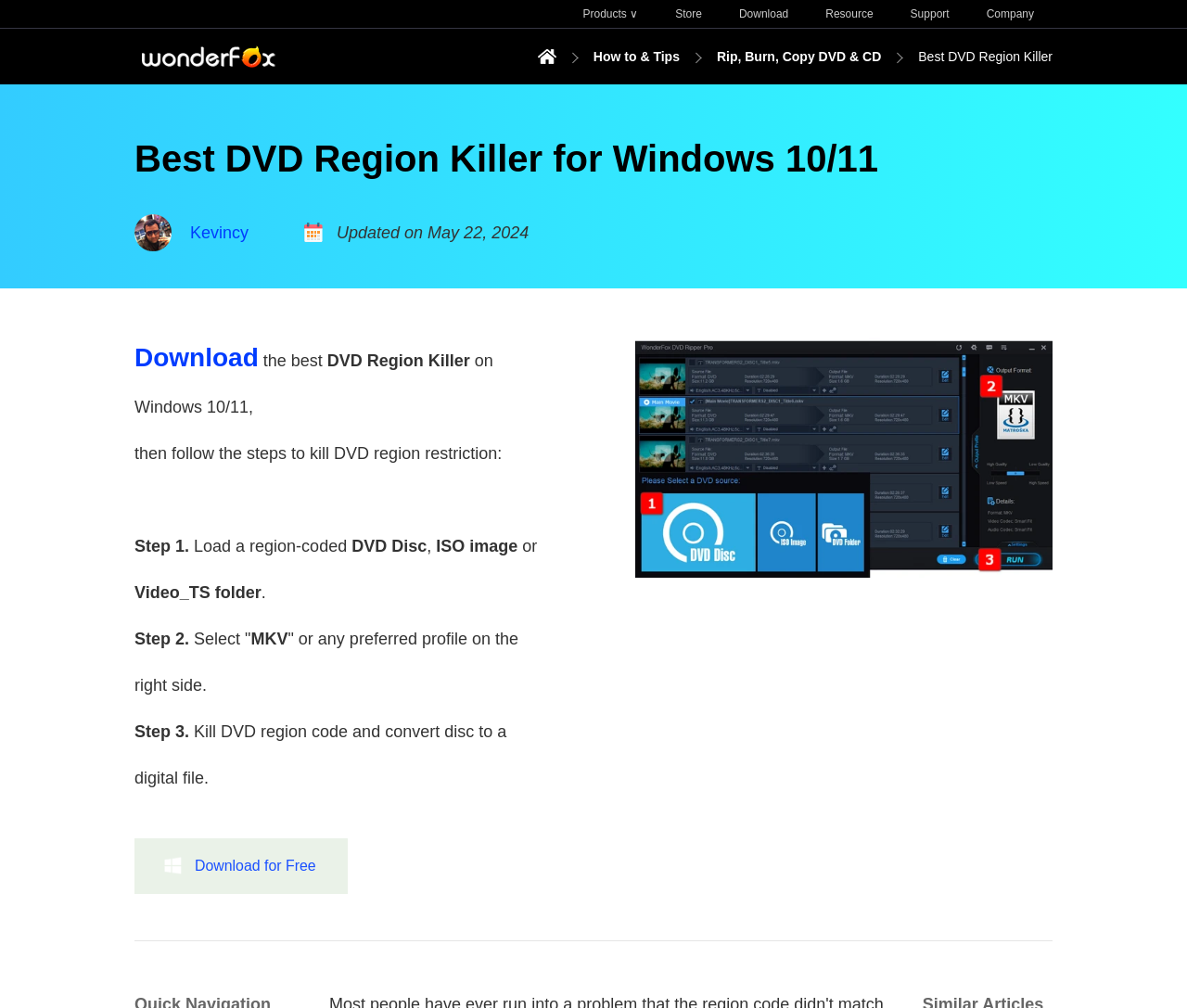Detail the webpage's structure and highlights in your description.

The webpage is about the best DVD region killer for Windows 10/11. At the top, there is a navigation menu with links to "Products", "Rip, Burn, Copy DVD & CD", "How to & Tips", and "Homepage". The WonderFox logo is also present at the top left corner.

Below the navigation menu, there is a heading that reads "Best DVD Region Killer for Windows 10/11". The author's name, Kevincy, and the publish date, May 22, 2024, are displayed on the left side.

On the right side, there is a large image related to the best DVD region killer. Below the image, there is a call-to-action to download the software, accompanied by a brief description of how to use it to kill DVD region restrictions.

The main content of the webpage is a step-by-step guide on how to make a DVD region-free. The guide consists of three steps: loading a region-coded DVD disc, selecting a preferred profile, and killing the DVD region code and converting the disc to a digital file. Each step is clearly numbered and described in a concise manner.

At the bottom of the webpage, there is a small image with a "Free download" label.